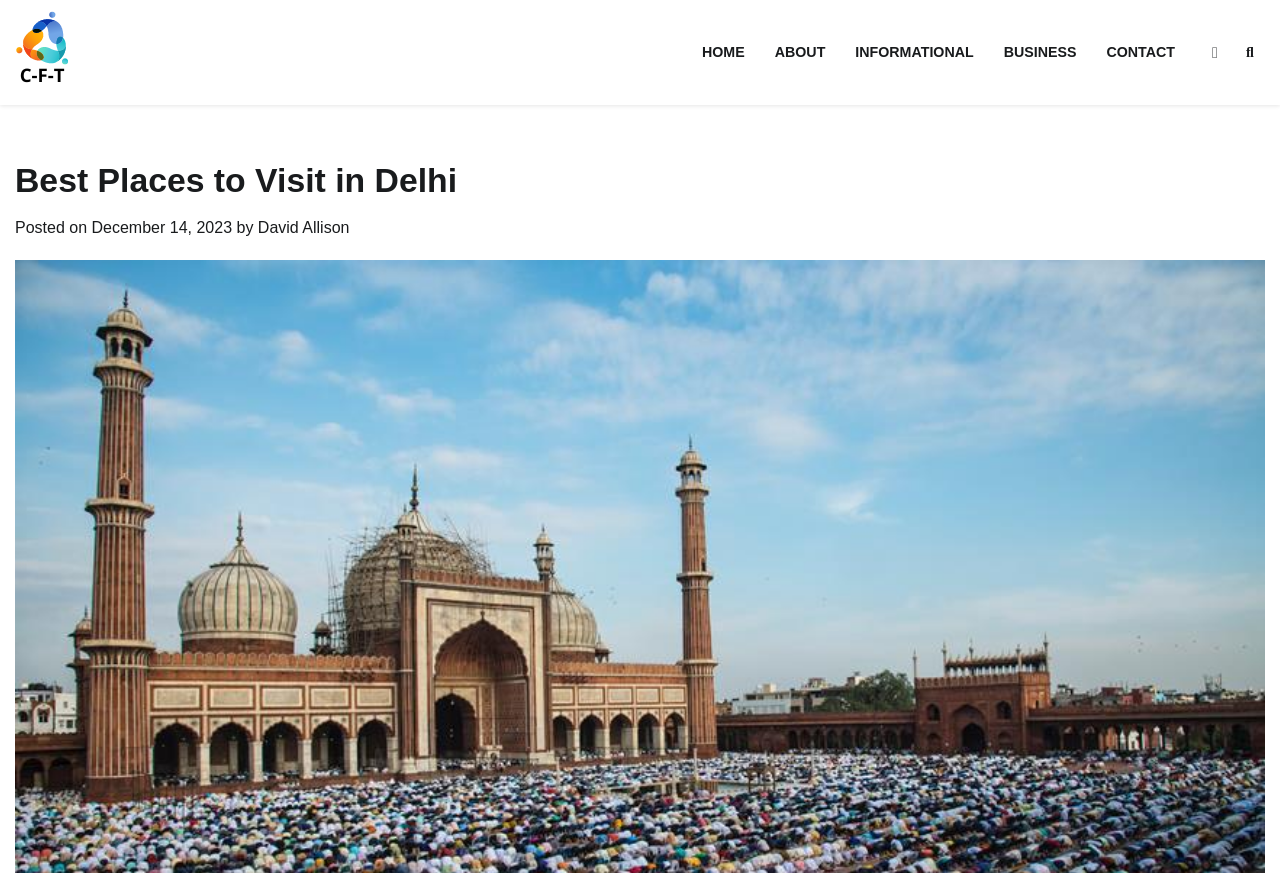Can you find the bounding box coordinates for the element that needs to be clicked to execute this instruction: "visit informational page"? The coordinates should be given as four float numbers between 0 and 1, i.e., [left, top, right, bottom].

[0.657, 0.031, 0.772, 0.09]